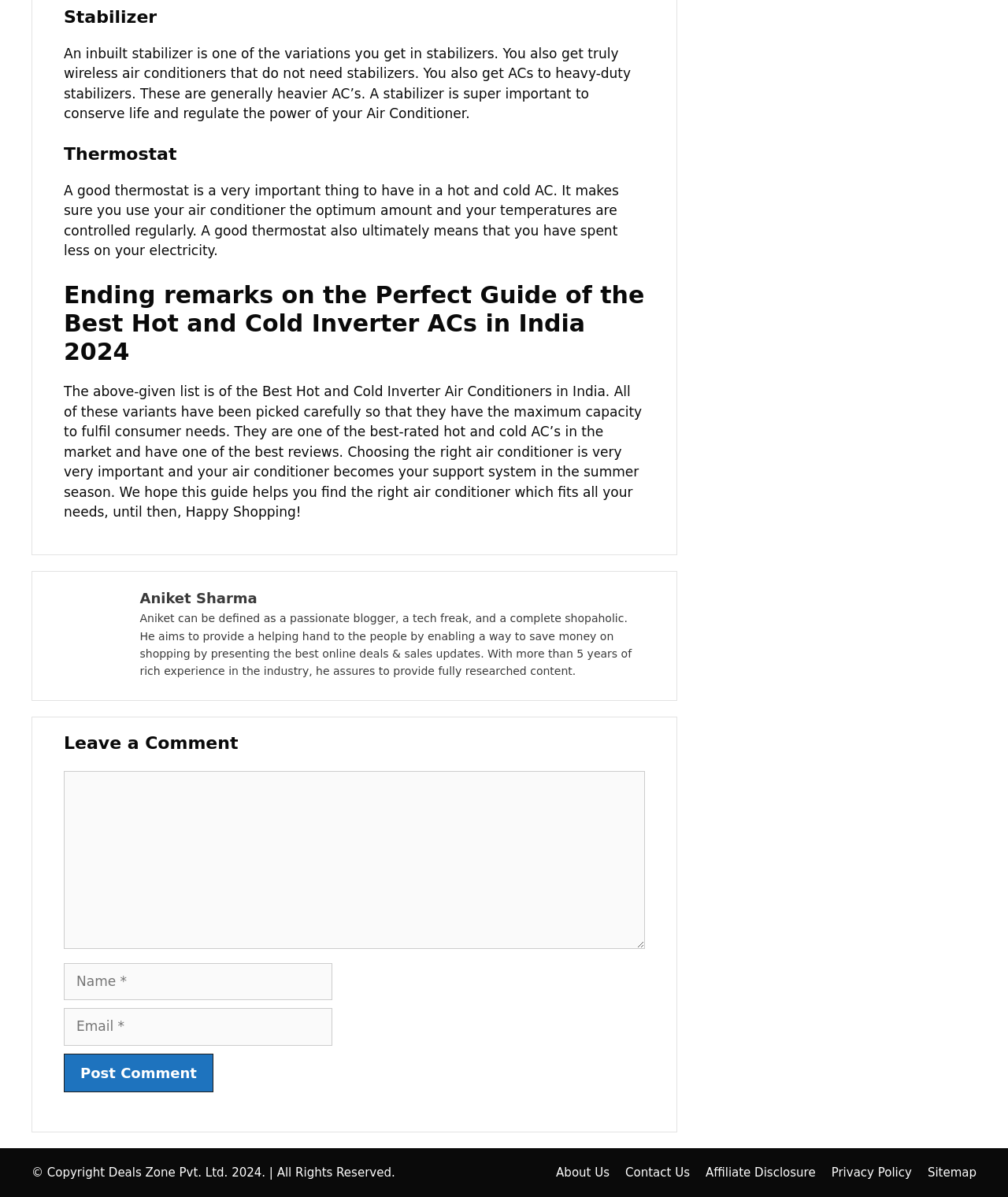Please specify the bounding box coordinates of the clickable section necessary to execute the following command: "Enter your name".

[0.063, 0.804, 0.33, 0.836]